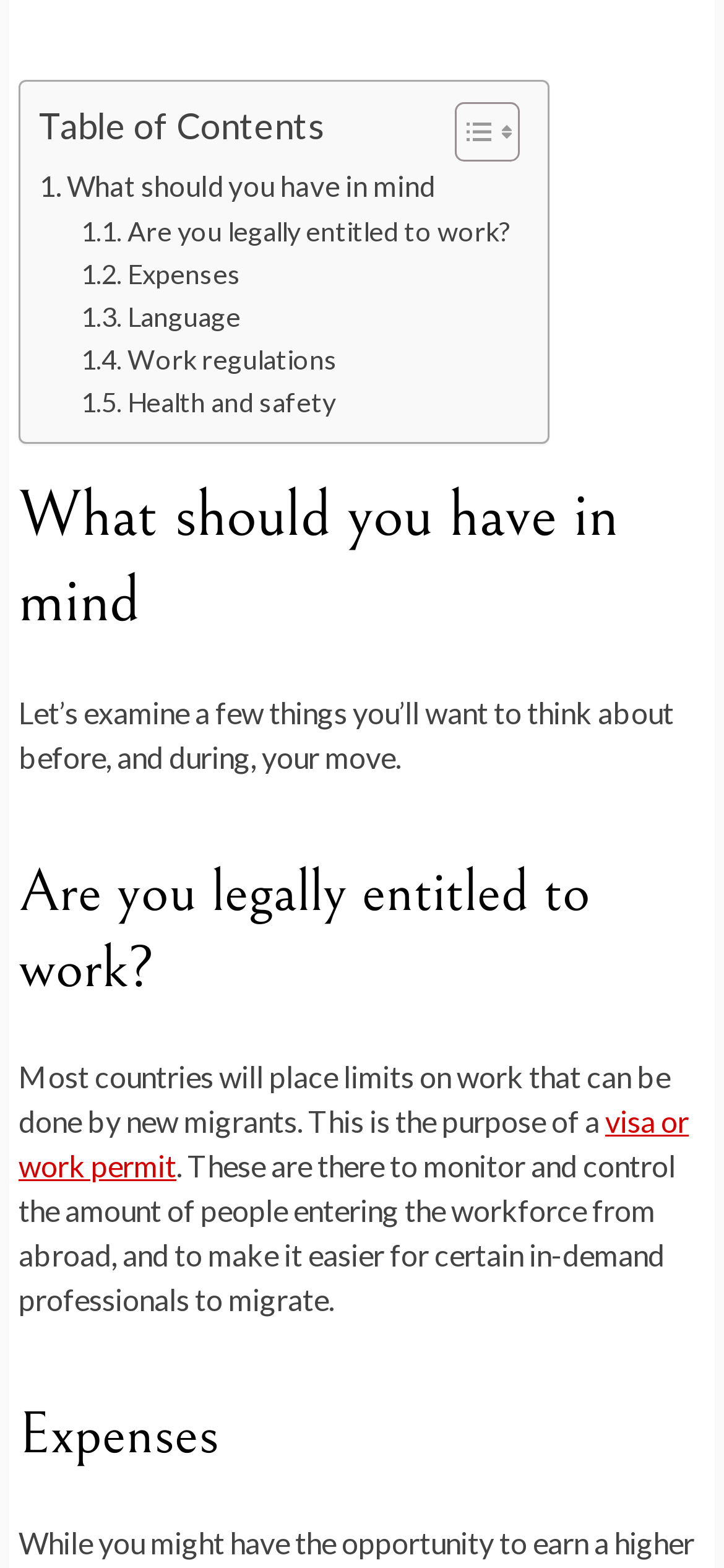Find the bounding box coordinates of the element's region that should be clicked in order to follow the given instruction: "Follow the link to learn about 'visa or work permit'". The coordinates should consist of four float numbers between 0 and 1, i.e., [left, top, right, bottom].

[0.026, 0.703, 0.951, 0.754]